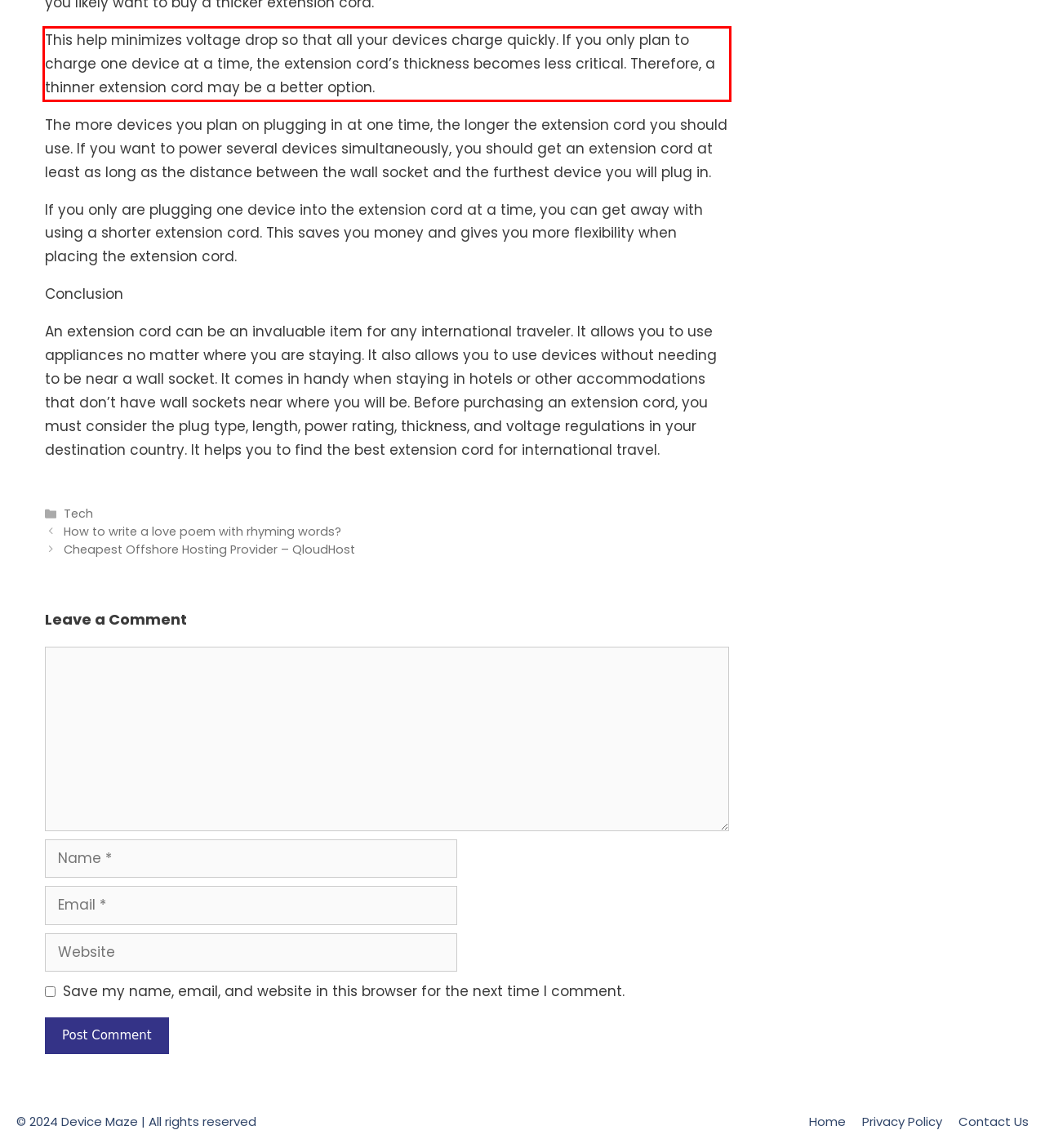Using the provided screenshot of a webpage, recognize the text inside the red rectangle bounding box by performing OCR.

This help minimizes voltage drop so that all your devices charge quickly. If you only plan to charge one device at a time, the extension cord’s thickness becomes less critical. Therefore, a thinner extension cord may be a better option.